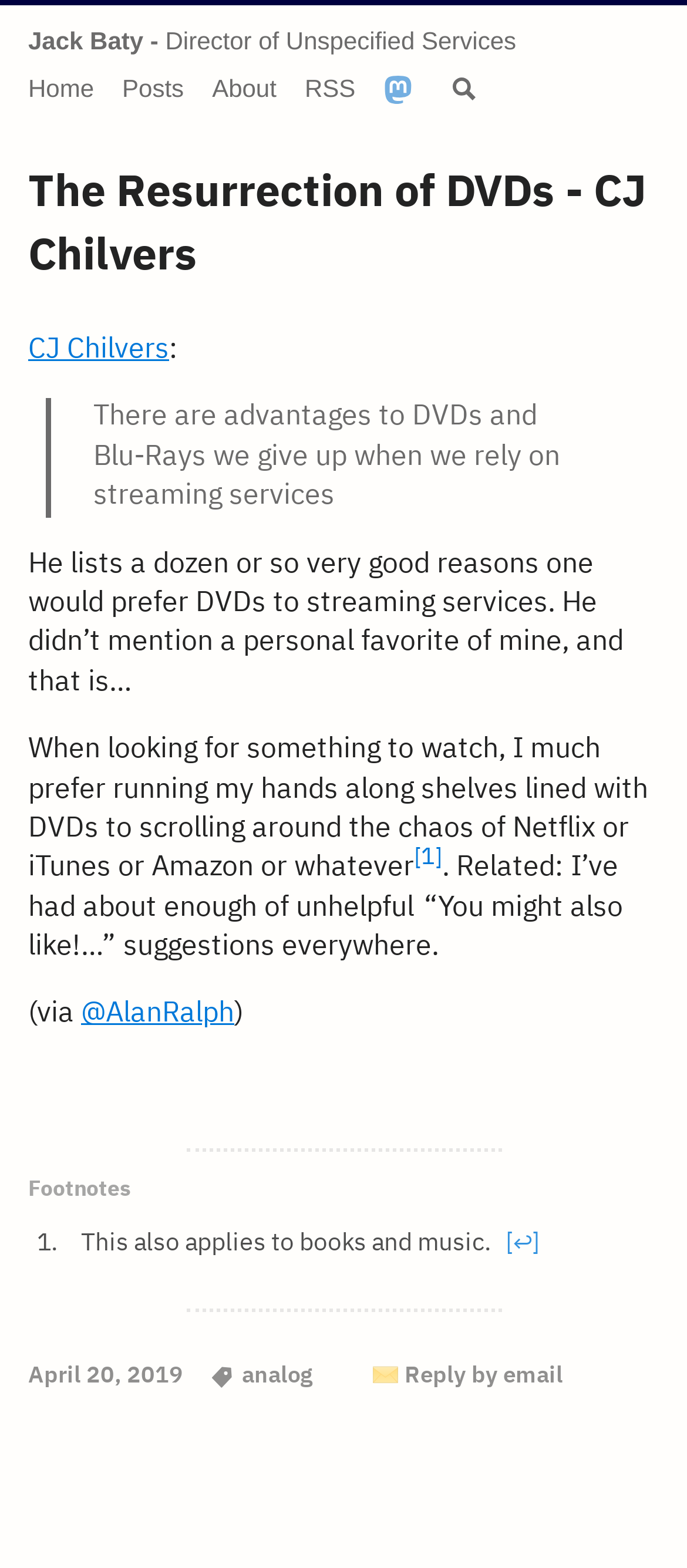Who is the author of this article?
Can you provide an in-depth and detailed response to the question?

The author of this article is CJ Chilvers, which can be found by looking at the link 'CJ Chilvers' with the bounding box coordinates [0.041, 0.215, 0.246, 0.232] and the static text ':' with the bounding box coordinates [0.246, 0.215, 0.259, 0.232] next to it.